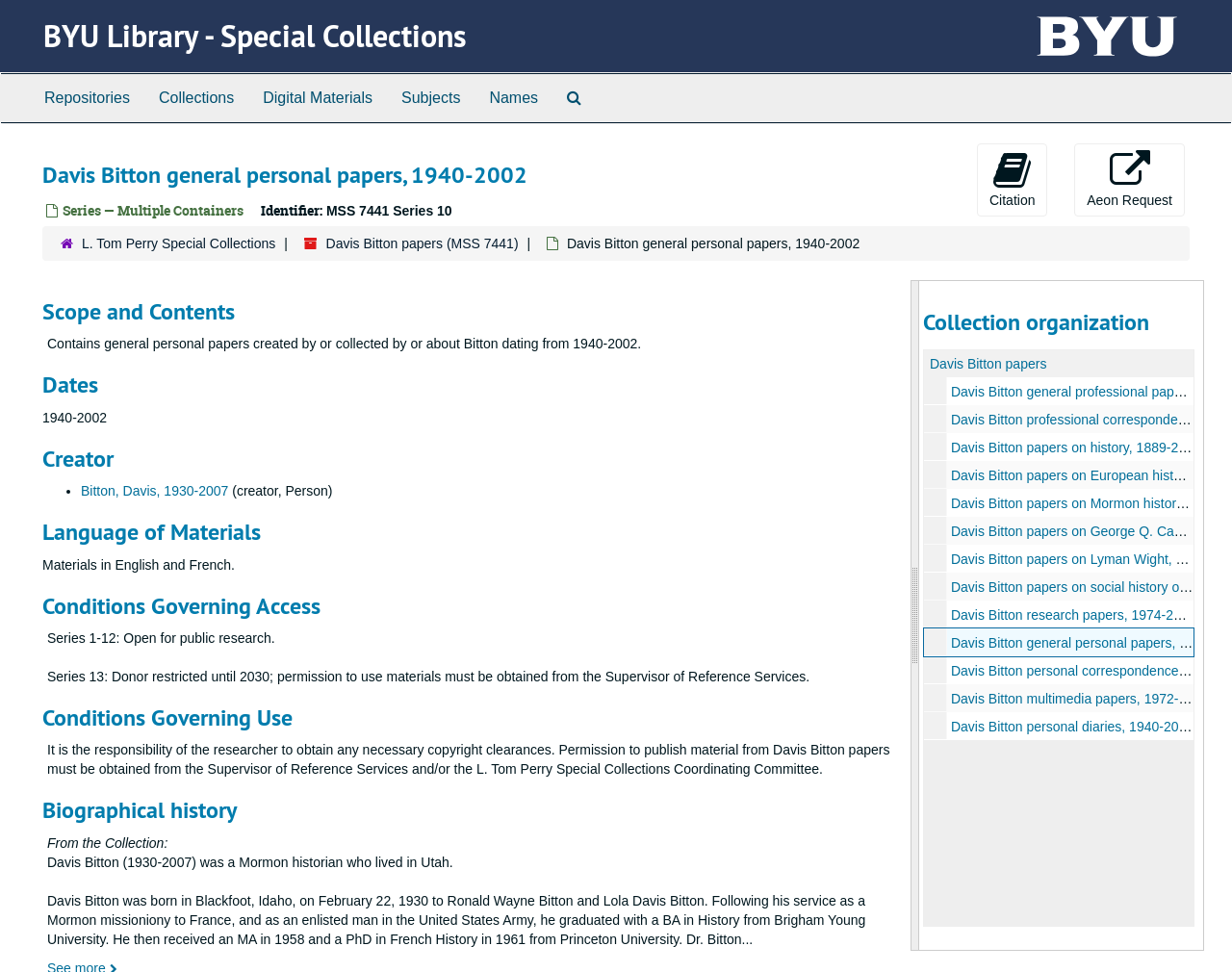What is the language of the materials?
Ensure your answer is thorough and detailed.

I found the answer by looking at the heading 'Language of Materials' and the corresponding text 'Materials in English and French.' which is located below the heading 'Conditions Governing Access'.